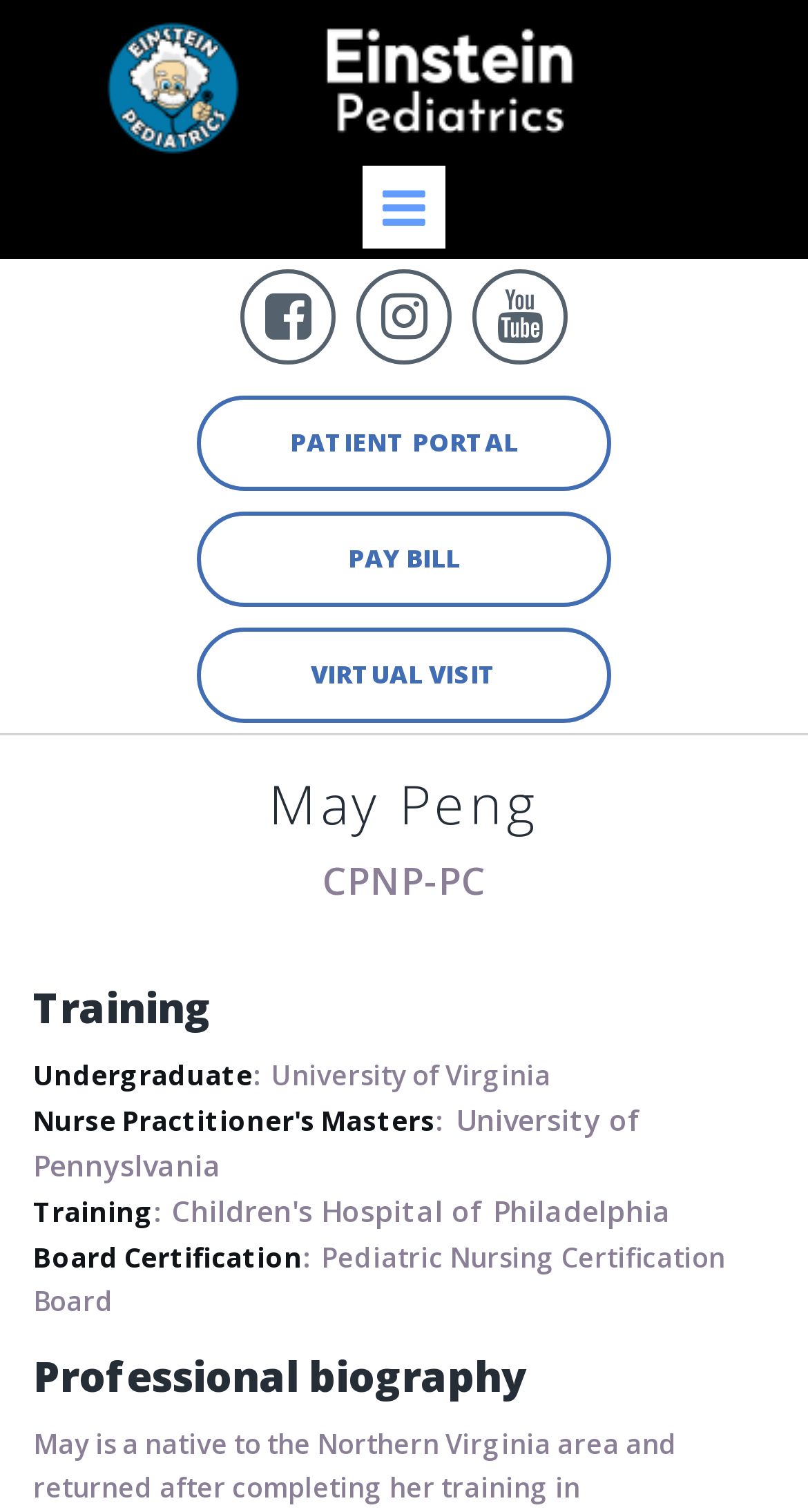Create an in-depth description of the webpage, covering main sections.

This webpage is a professional biography of May Peng, a CPNP-PC. At the top, there are five links, with the first one being a blank link, followed by four social media icons. Below these links, there are three more links: "PATIENT PORTAL", "PAY BILL", and "VIRTUAL VISIT", which are aligned horizontally.

The main content of the biography starts with the name "May Peng" and the title "CPNP-PC" in a larger font size. Below this, there are several sections describing May Peng's education and certifications. The first section is labeled "Training" and mentions her undergraduate education at the University of Virginia. The second section, also labeled "Training", describes her education at the University of Pennsylvania. 

Following these sections, there is a "Board Certification" section, which states that May Peng is certified by the Pediatric Nursing Certification Board. Finally, there is a brief summary of the biography, labeled "Professional biography". Overall, the webpage is organized into clear sections, making it easy to navigate and read about May Peng's professional background.